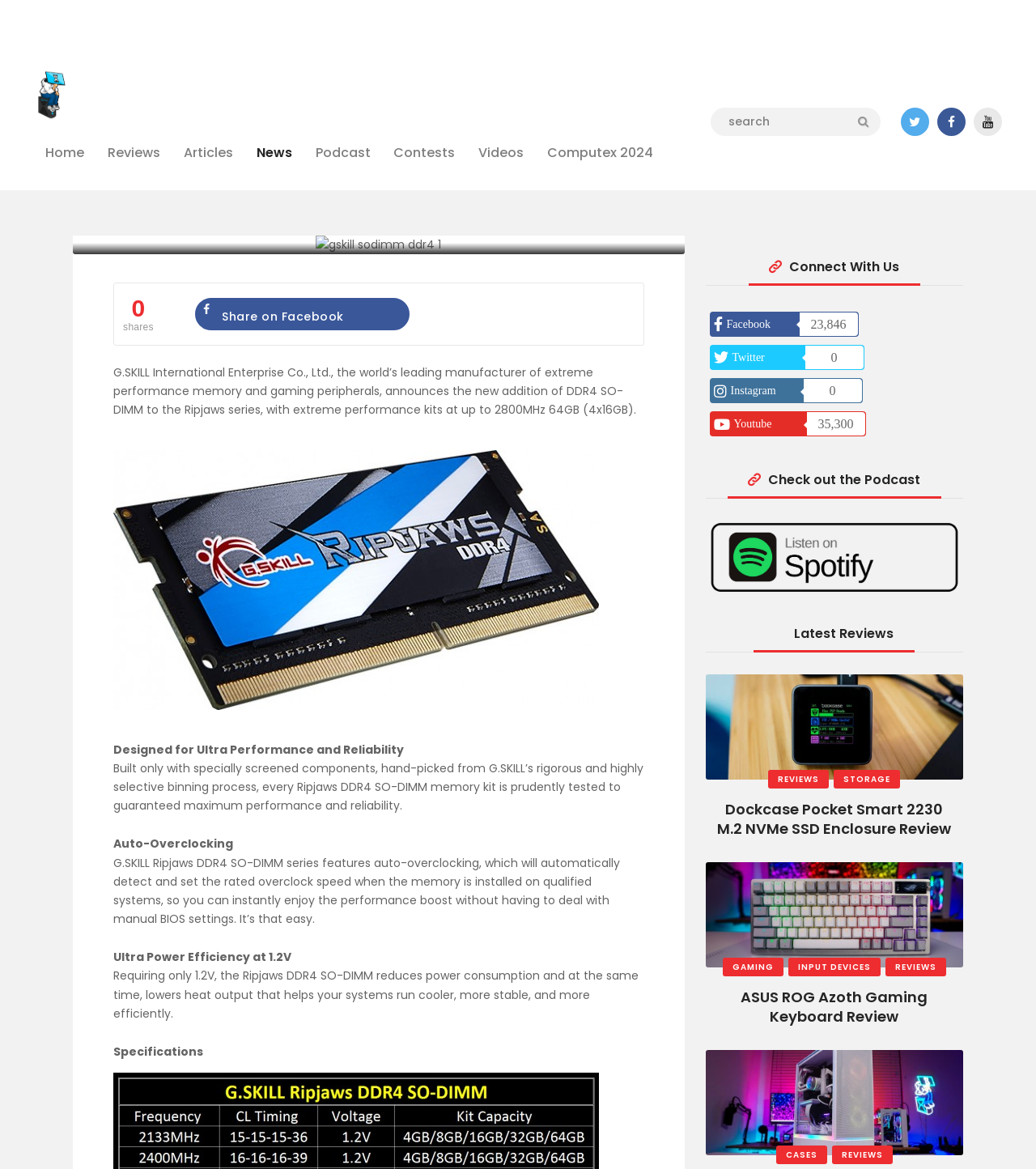Locate the UI element that matches the description Computex 2024 in the webpage screenshot. Return the bounding box coordinates in the format (top-left x, top-left y, bottom-right x, bottom-right y), with values ranging from 0 to 1.

[0.517, 0.113, 0.642, 0.149]